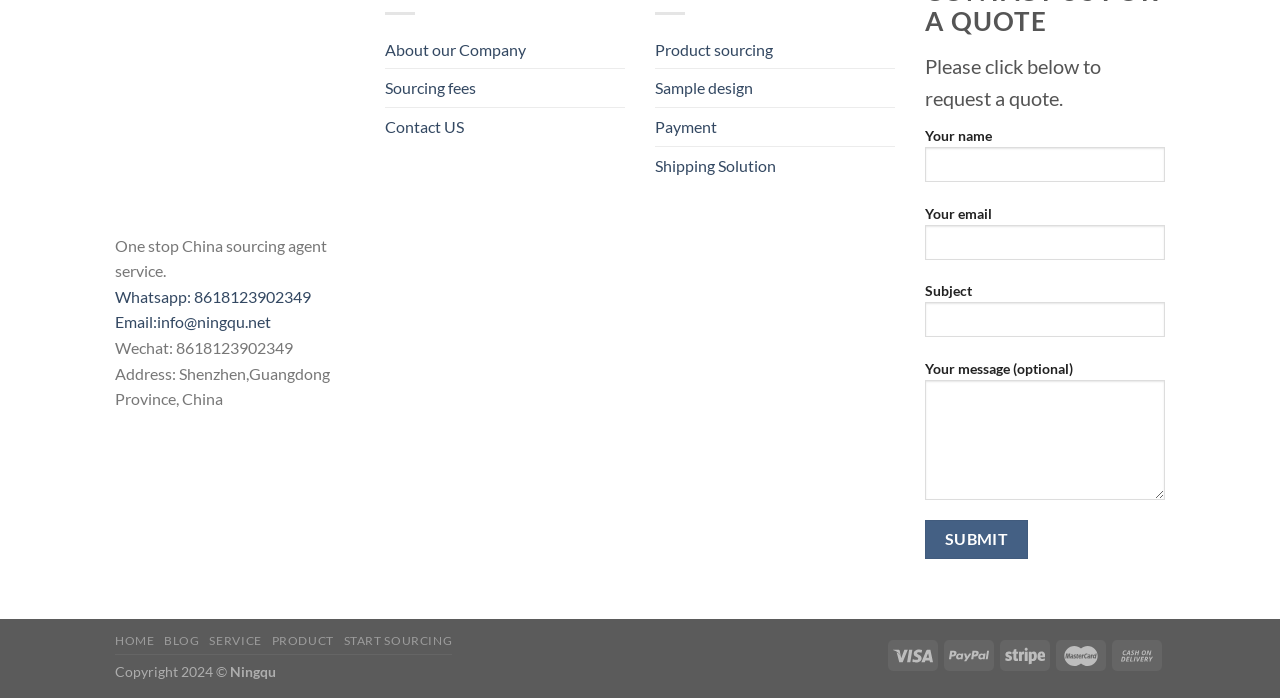Please locate the bounding box coordinates for the element that should be clicked to achieve the following instruction: "Click the 'Submit' button". Ensure the coordinates are given as four float numbers between 0 and 1, i.e., [left, top, right, bottom].

[0.723, 0.745, 0.803, 0.801]